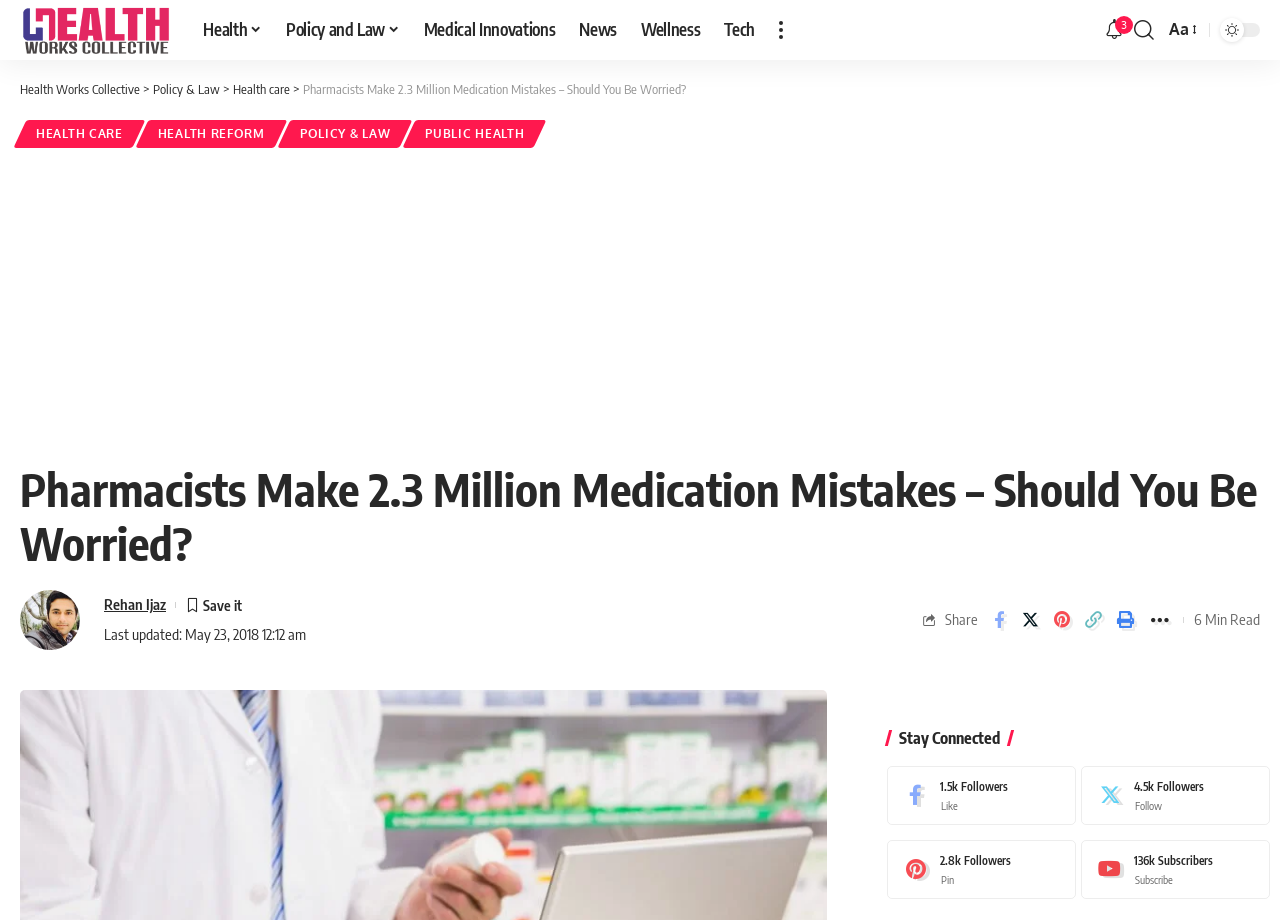Can you find and provide the title of the webpage?

Pharmacists Make 2.3 Million Medication Mistakes – Should You Be Worried?